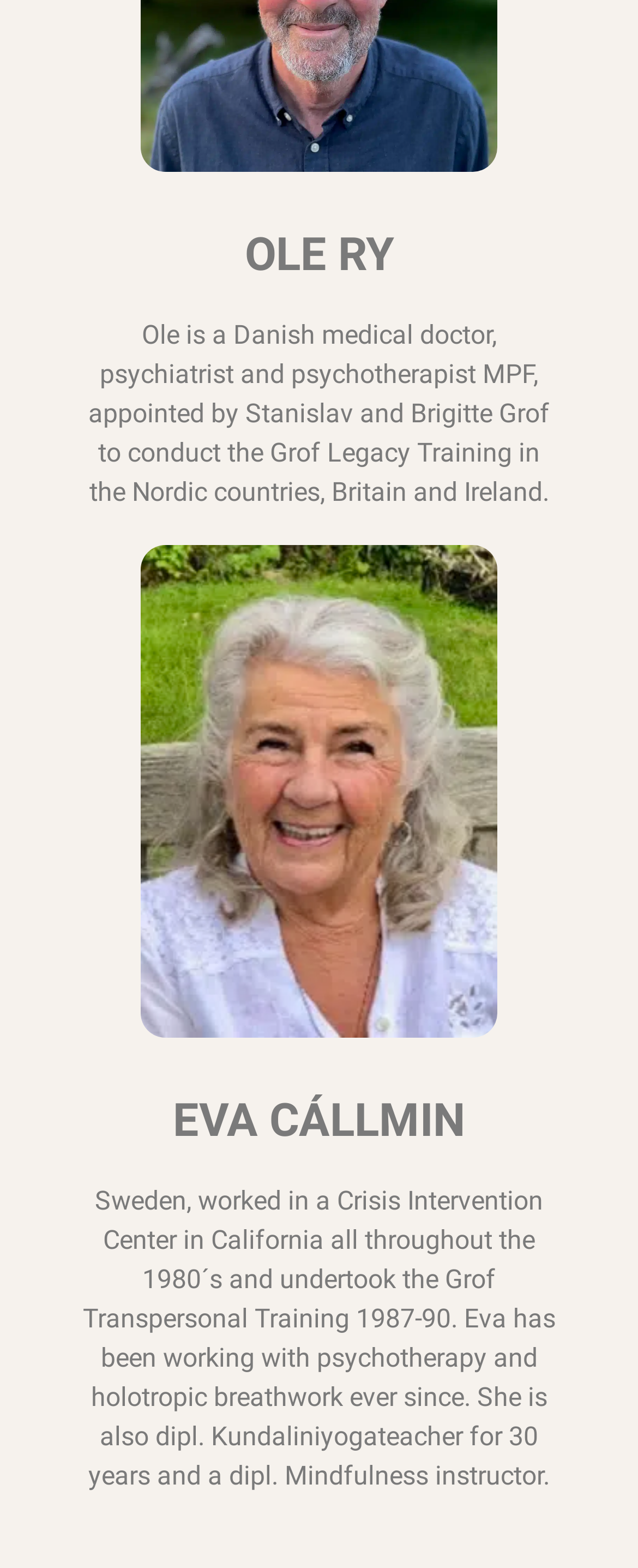Where did Eva Callmin work in the 1980s?
Give a thorough and detailed response to the question.

The StaticText element mentions that Eva Callmin worked in a Crisis Intervention Center in California throughout the 1980s, which answers the question.